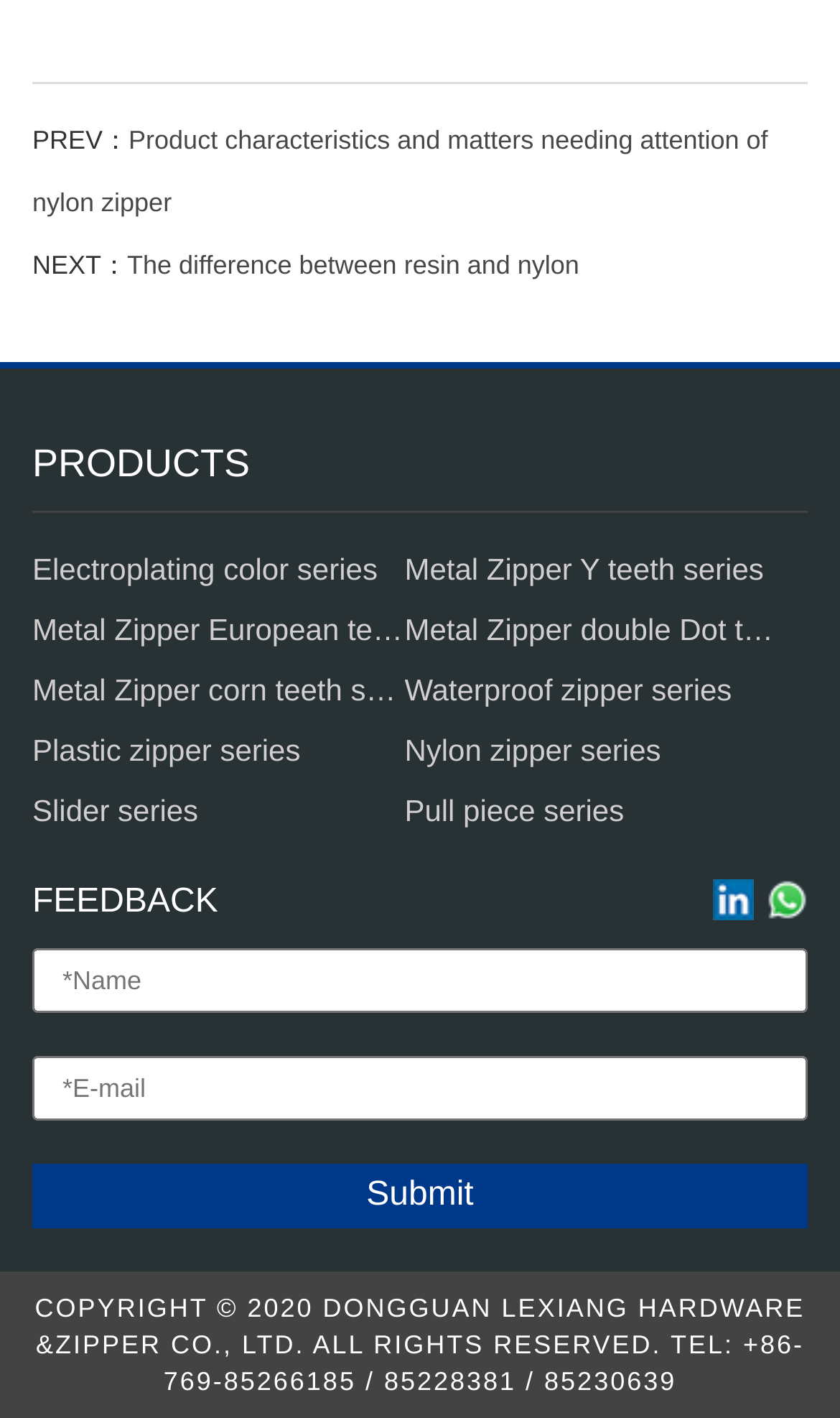How many product categories are listed?
Answer the question with just one word or phrase using the image.

12